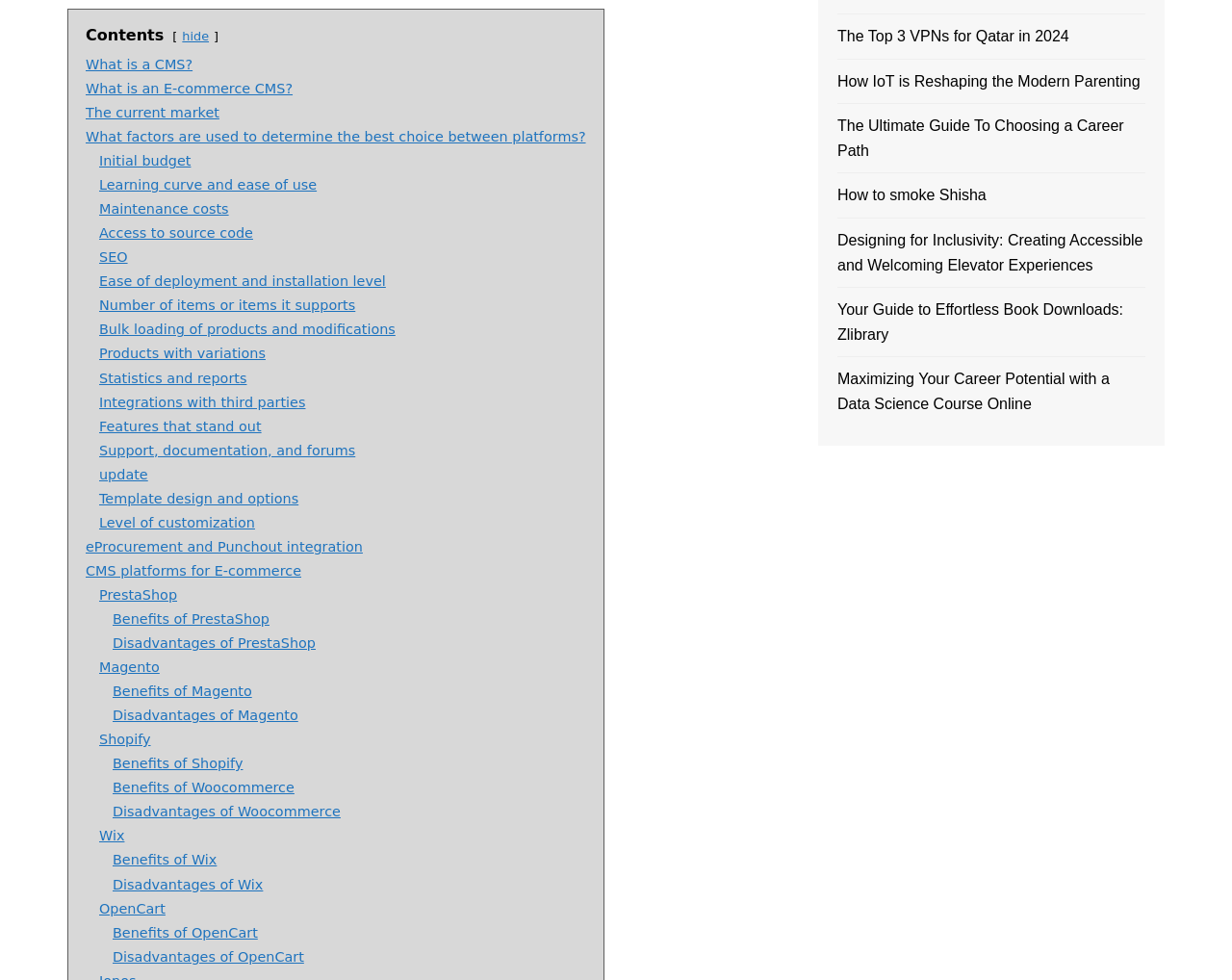Determine the bounding box coordinates of the clickable element to achieve the following action: 'Check out 'The Top 3 VPNs for Qatar in 2024''. Provide the coordinates as four float values between 0 and 1, formatted as [left, top, right, bottom].

[0.68, 0.025, 0.93, 0.05]